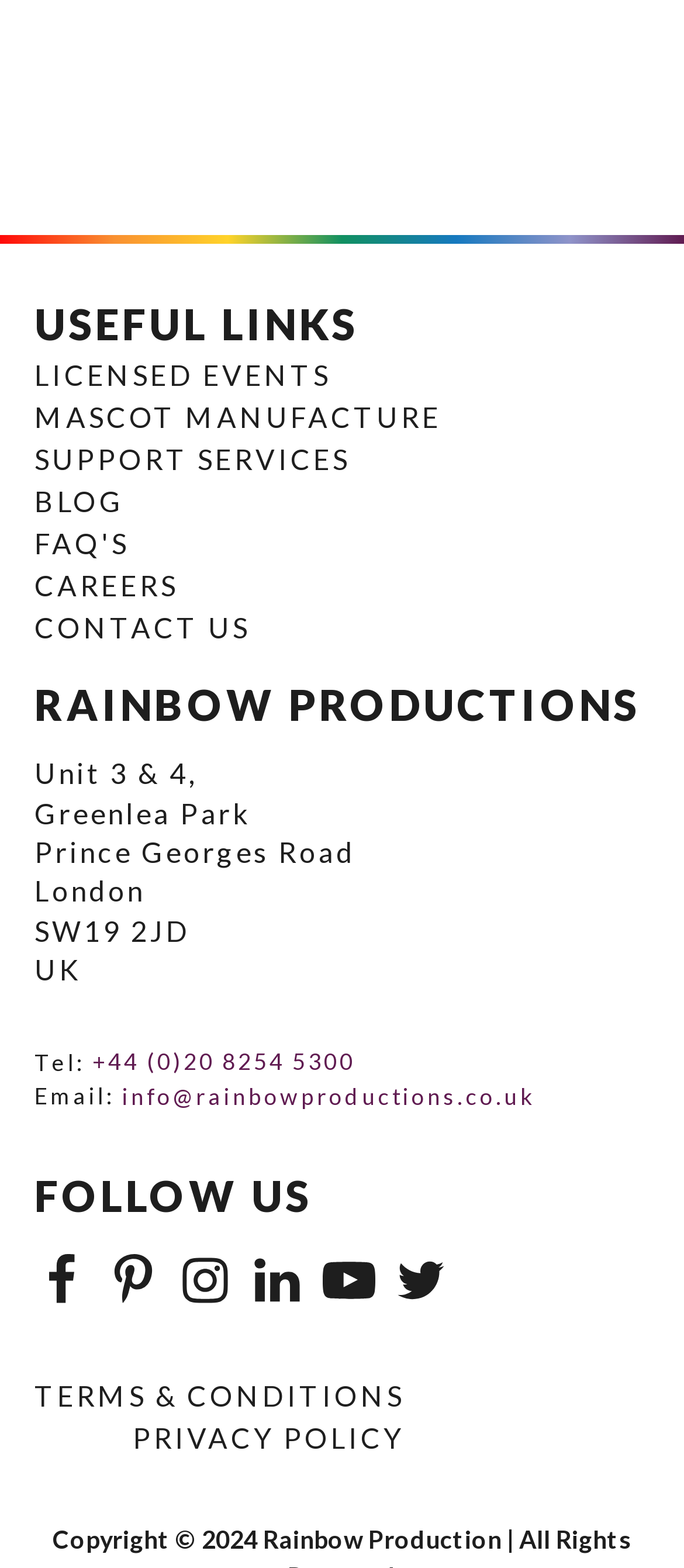Predict the bounding box coordinates of the area that should be clicked to accomplish the following instruction: "read terms and conditions". The bounding box coordinates should consist of four float numbers between 0 and 1, i.e., [left, top, right, bottom].

[0.05, 0.877, 0.591, 0.904]